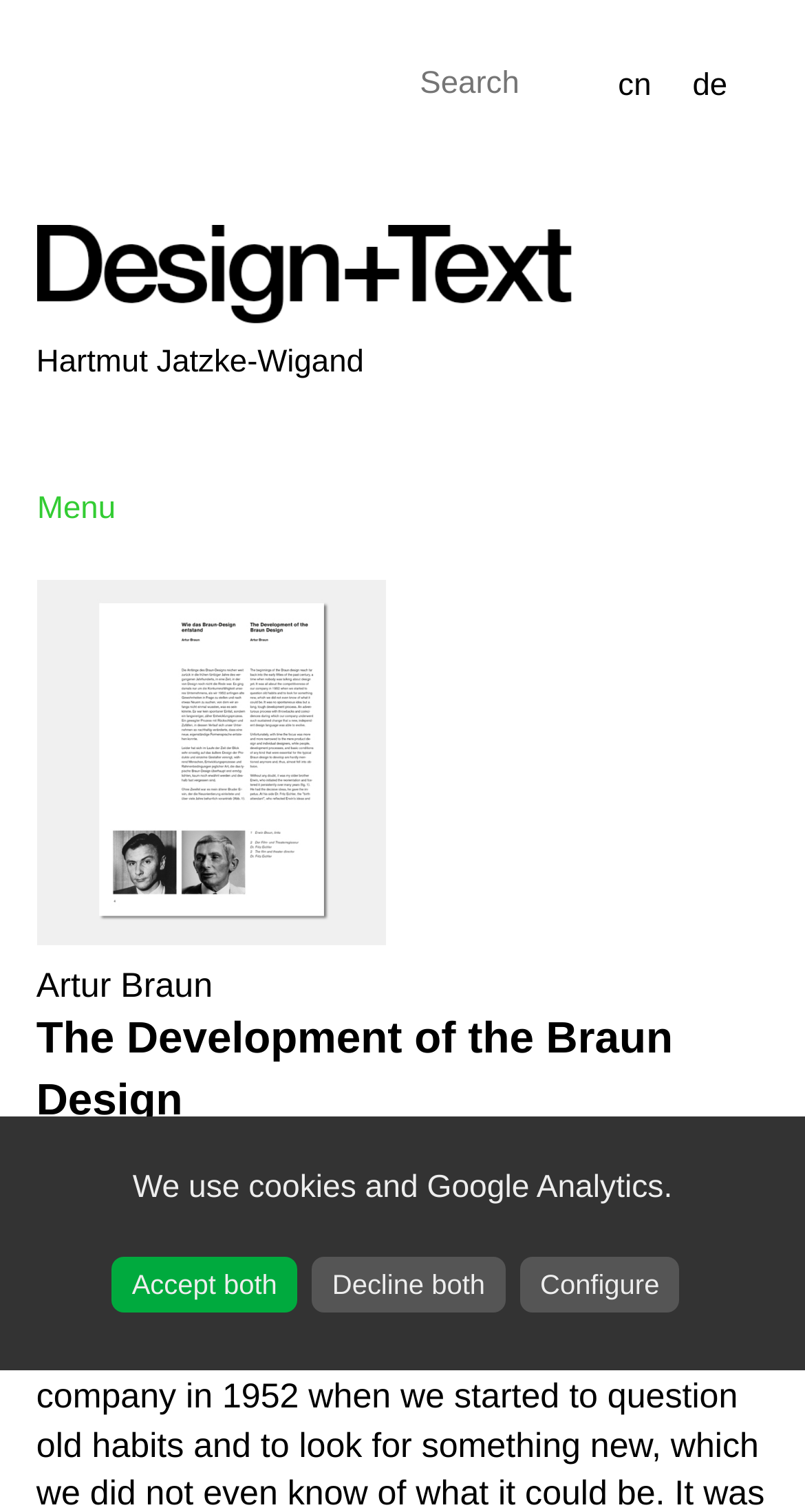Using the provided element description: "Decline both", identify the bounding box coordinates. The coordinates should be four floats between 0 and 1 in the order [left, top, right, bottom].

[0.387, 0.831, 0.628, 0.868]